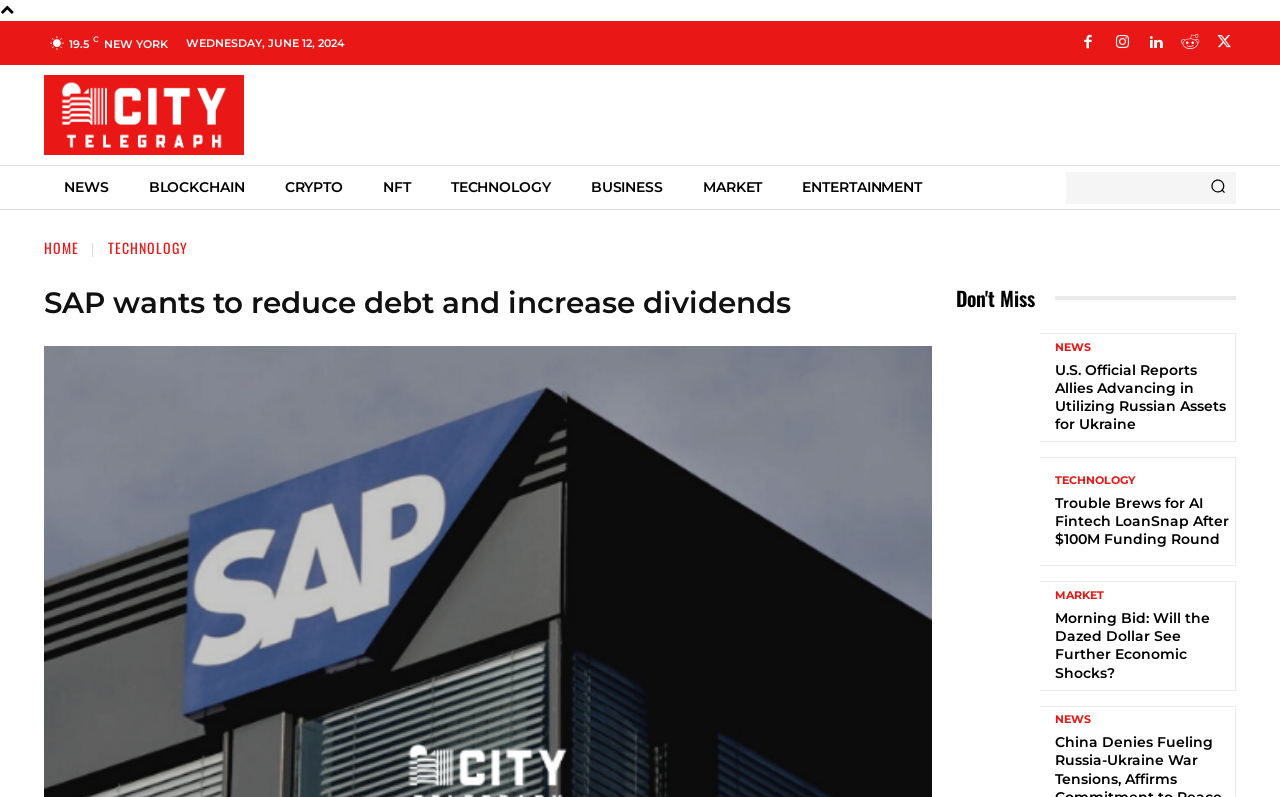Offer an in-depth caption of the entire webpage.

The webpage appears to be a news website, with a focus on business and technology news. At the top left corner, there is a logo and a navigation menu with links to various sections such as NEWS, BLOCKCHAIN, CRYPTO, and more. Below the navigation menu, there is a search bar with a search button.

The main content of the webpage is divided into two columns. The left column has a heading "SAP wants to reduce debt and increase dividends" followed by a brief article about SAP's plans to use the proceeds from the US IPO of Qualtrics to reduce debt and potentially increase dividends.

The right column has a heading "Don't Miss" and features a list of news articles with links to read more. The articles are categorized by topic, with links to TECHNOLOGY, MARKET, and NEWS sections. The articles themselves have descriptive headings, such as "U.S. Official Reports Allies Advancing in Utilizing Russian Assets for Ukraine", "Trouble Brews for AI Fintech LoanSnap After $100M Funding Round", and "Morning Bid: Will the Dazed Dollar See Further Economic Shocks?".

There are a total of 5 news articles in the right column, each with a link to read more. The articles are arranged in a vertical list, with the most recent article at the top.